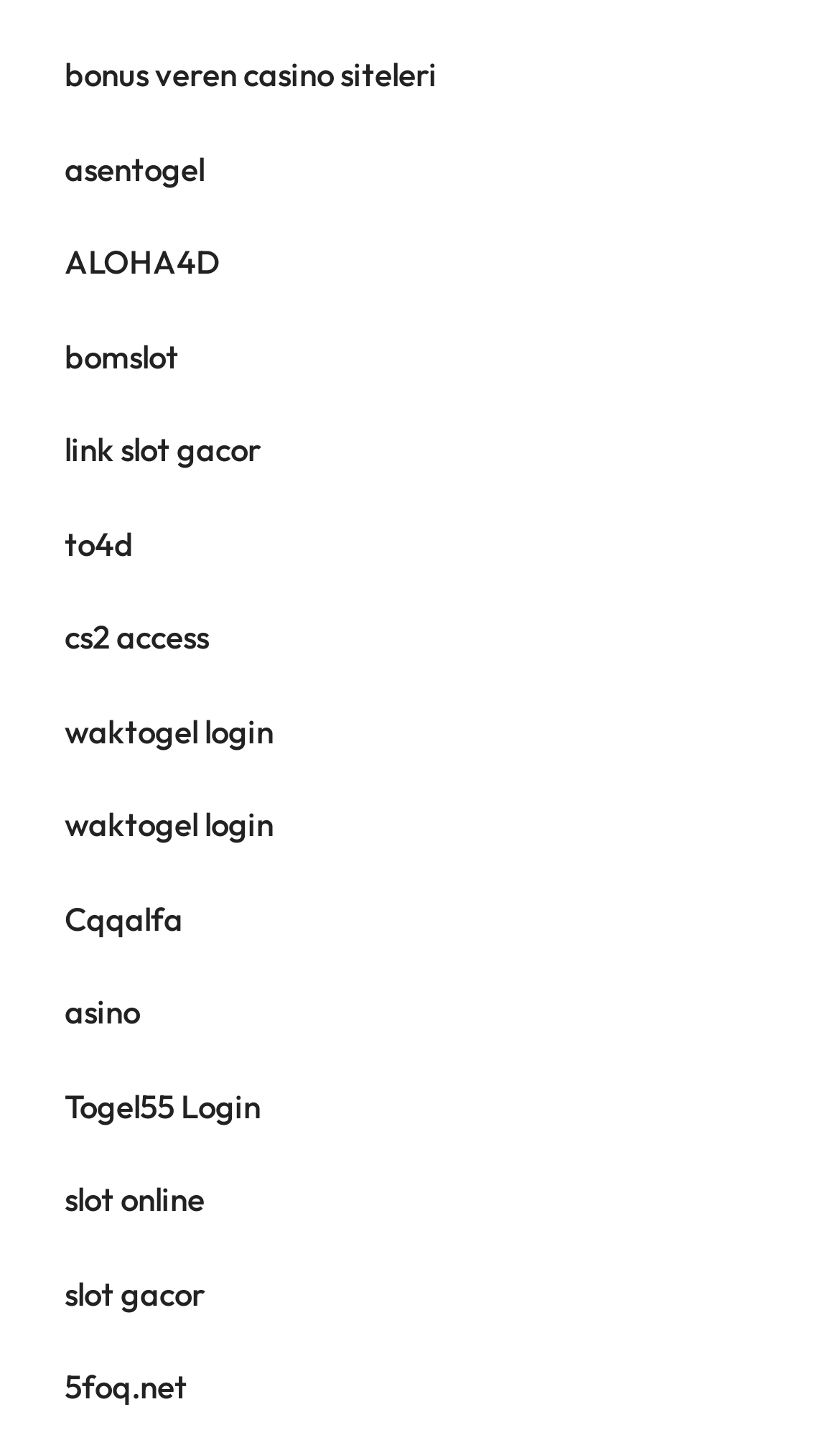Locate the bounding box of the UI element described in the following text: "waktogel login".

[0.077, 0.495, 0.326, 0.524]